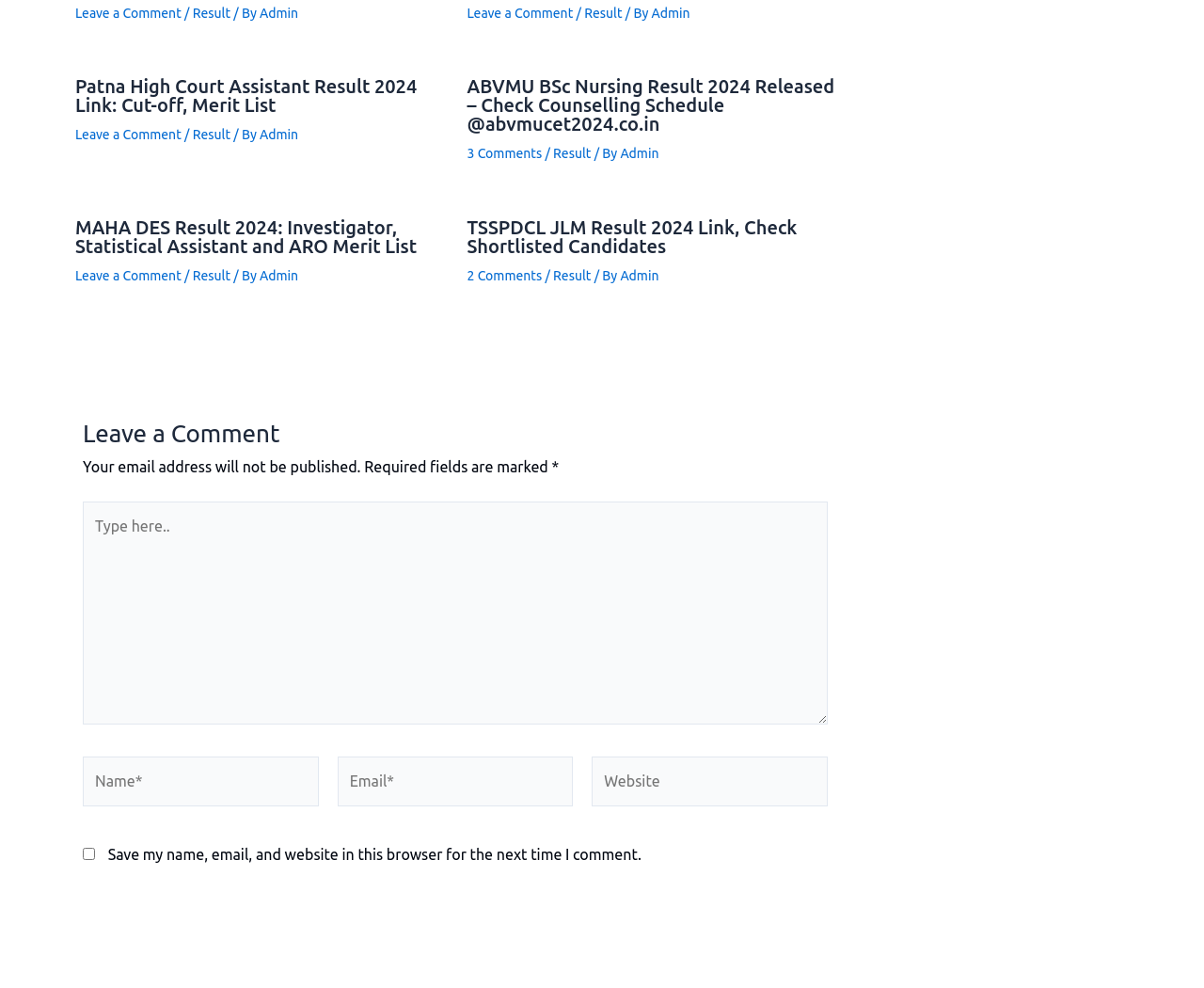Identify the bounding box coordinates for the UI element described as: "Leave a Comment".

[0.388, 0.006, 0.476, 0.021]